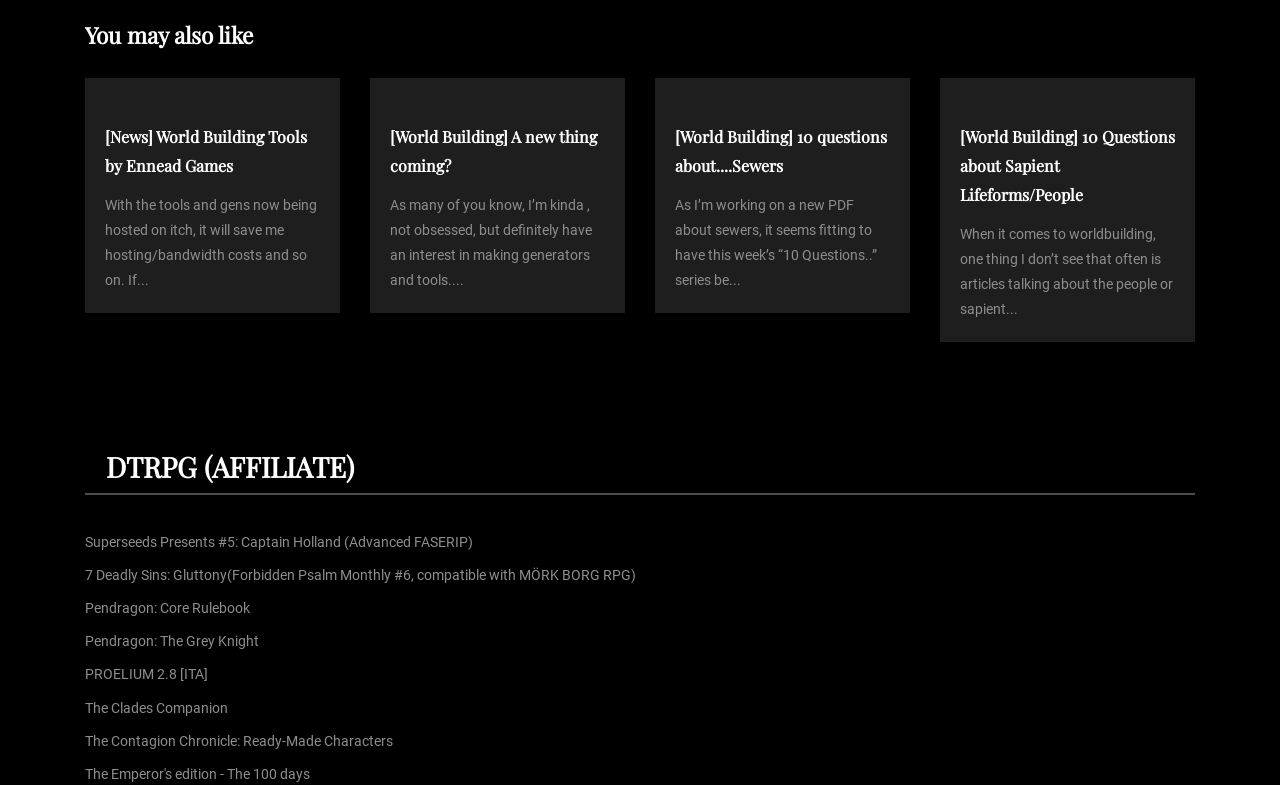Reply to the question below using a single word or brief phrase:
What is the last link on the webpage?

The Emperor's edition - The 100 days